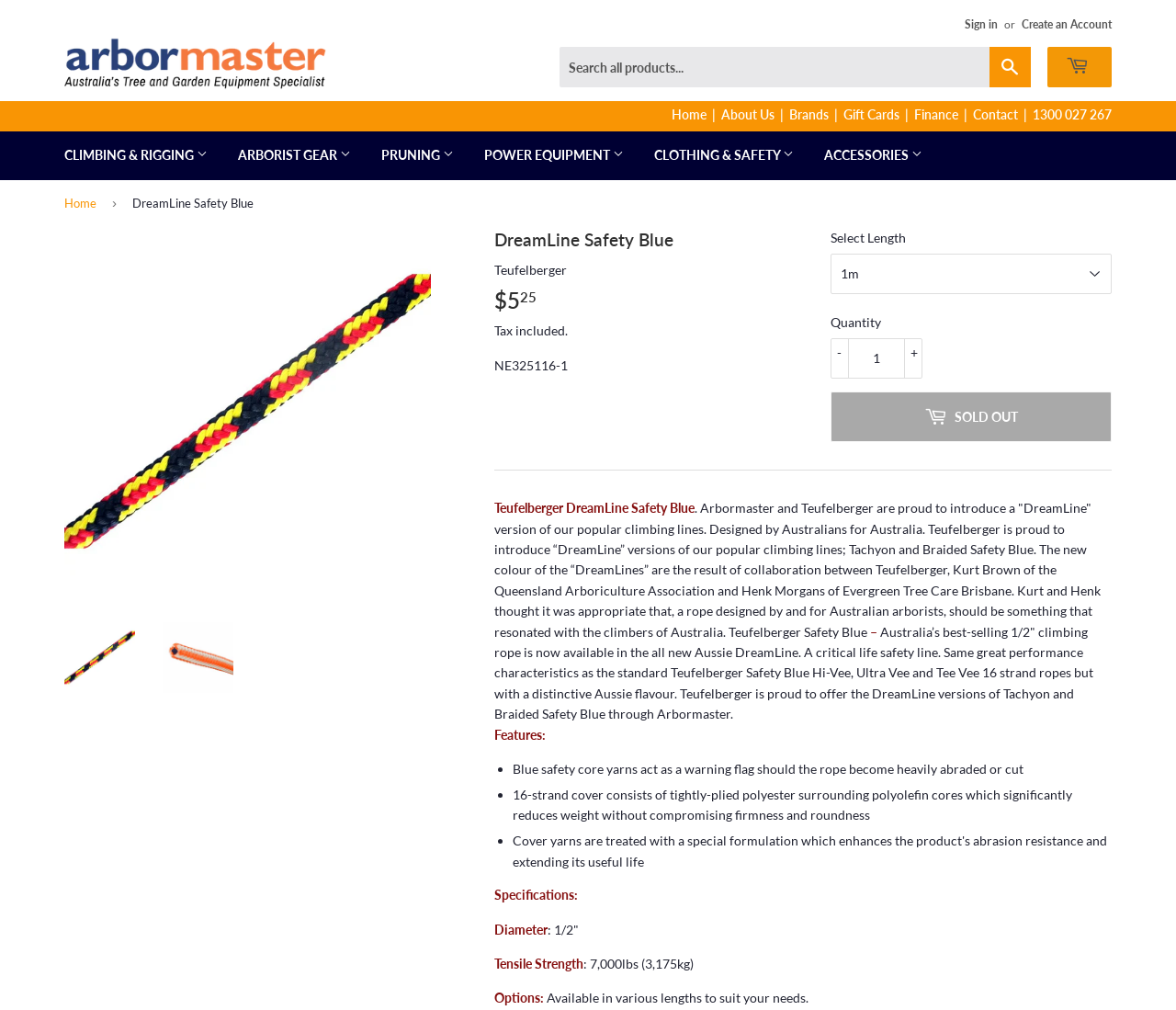Is the search box located at the top center?
Provide a detailed and well-explained answer to the question.

I determined that the search box is located at the top center by examining the bounding box coordinates of the search box element, which indicates that it is positioned at the top center of the webpage.